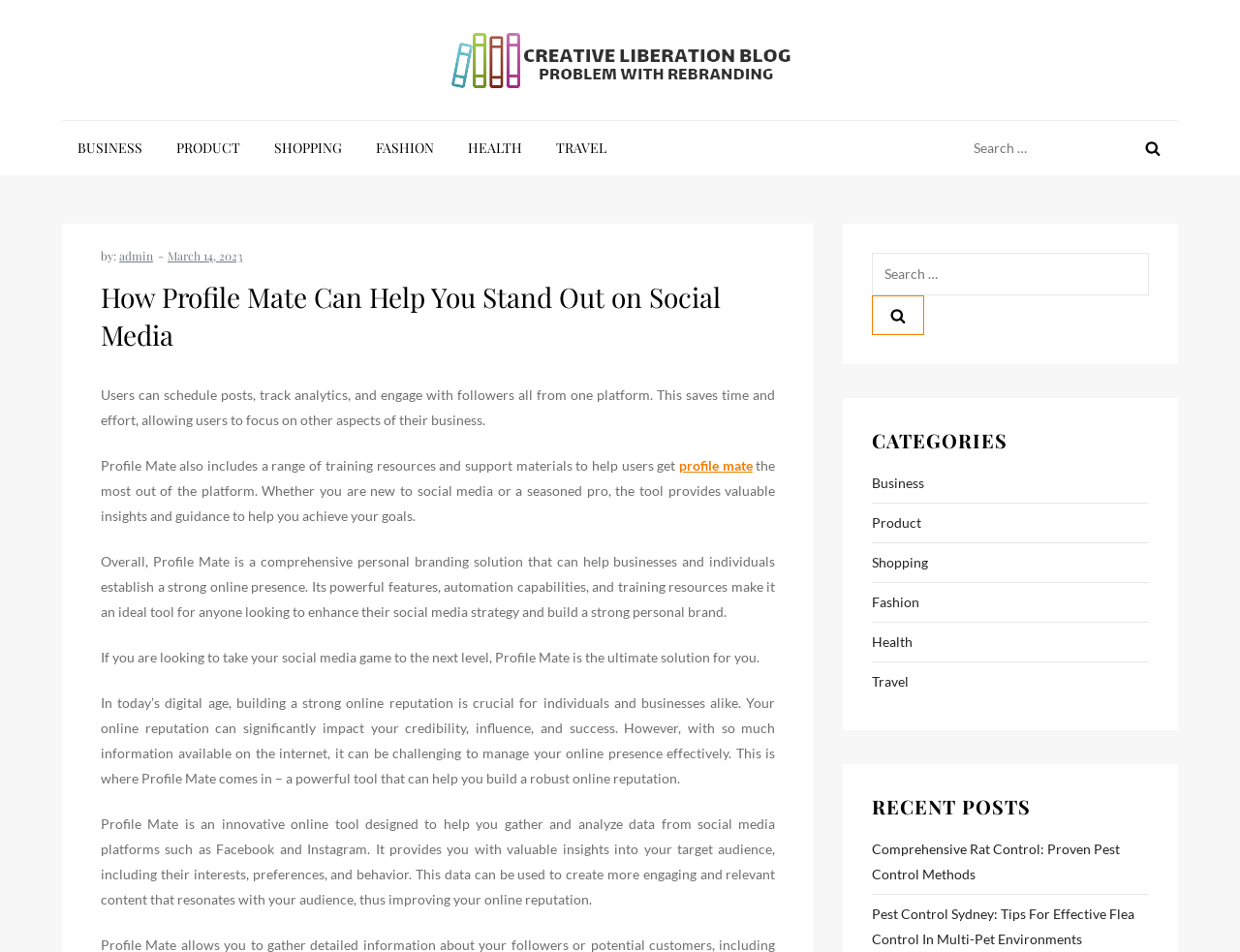Please identify the bounding box coordinates of the clickable area that will fulfill the following instruction: "Click on the BUSINESS category". The coordinates should be in the format of four float numbers between 0 and 1, i.e., [left, top, right, bottom].

[0.05, 0.127, 0.127, 0.184]